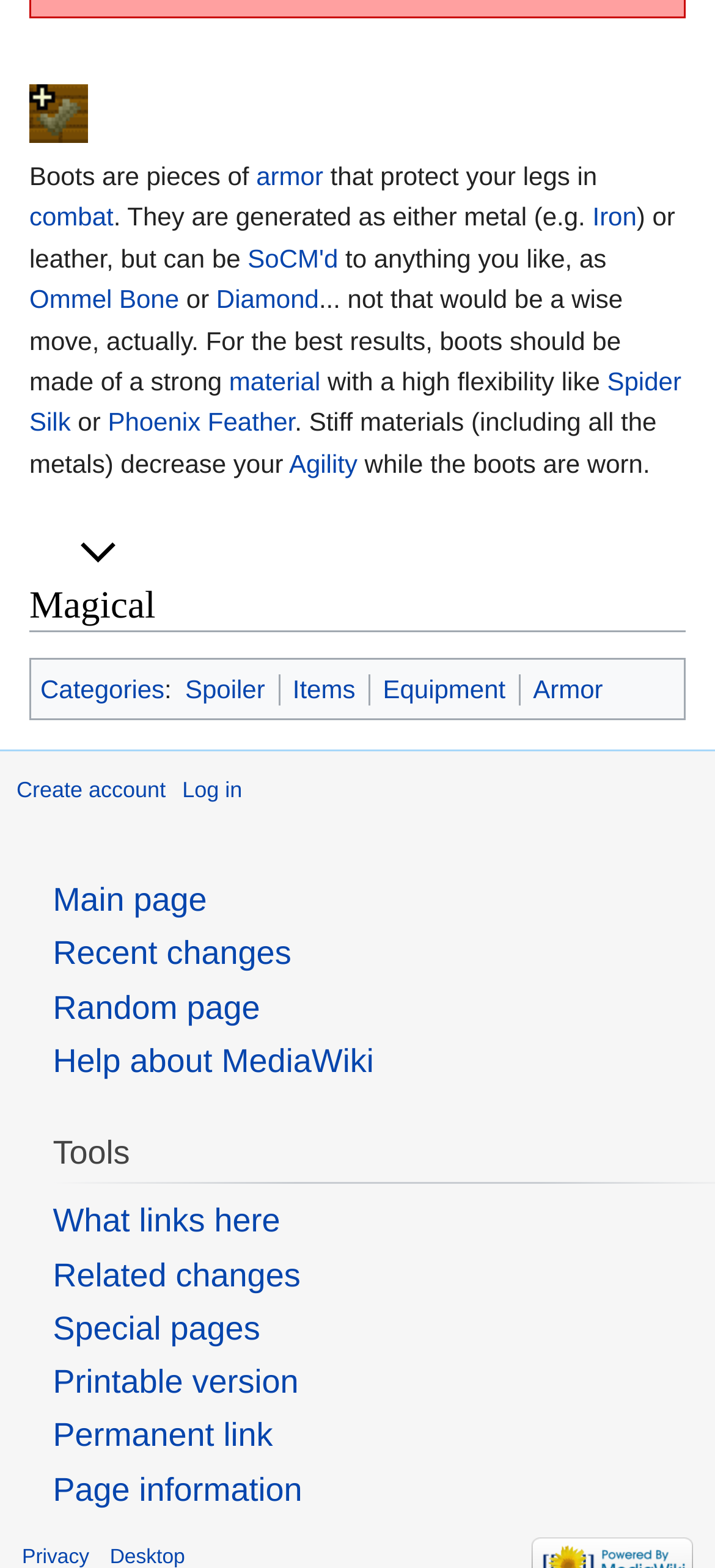Determine the bounding box coordinates (top-left x, top-left y, bottom-right x, bottom-right y) of the UI element described in the following text: Iron

[0.829, 0.129, 0.89, 0.148]